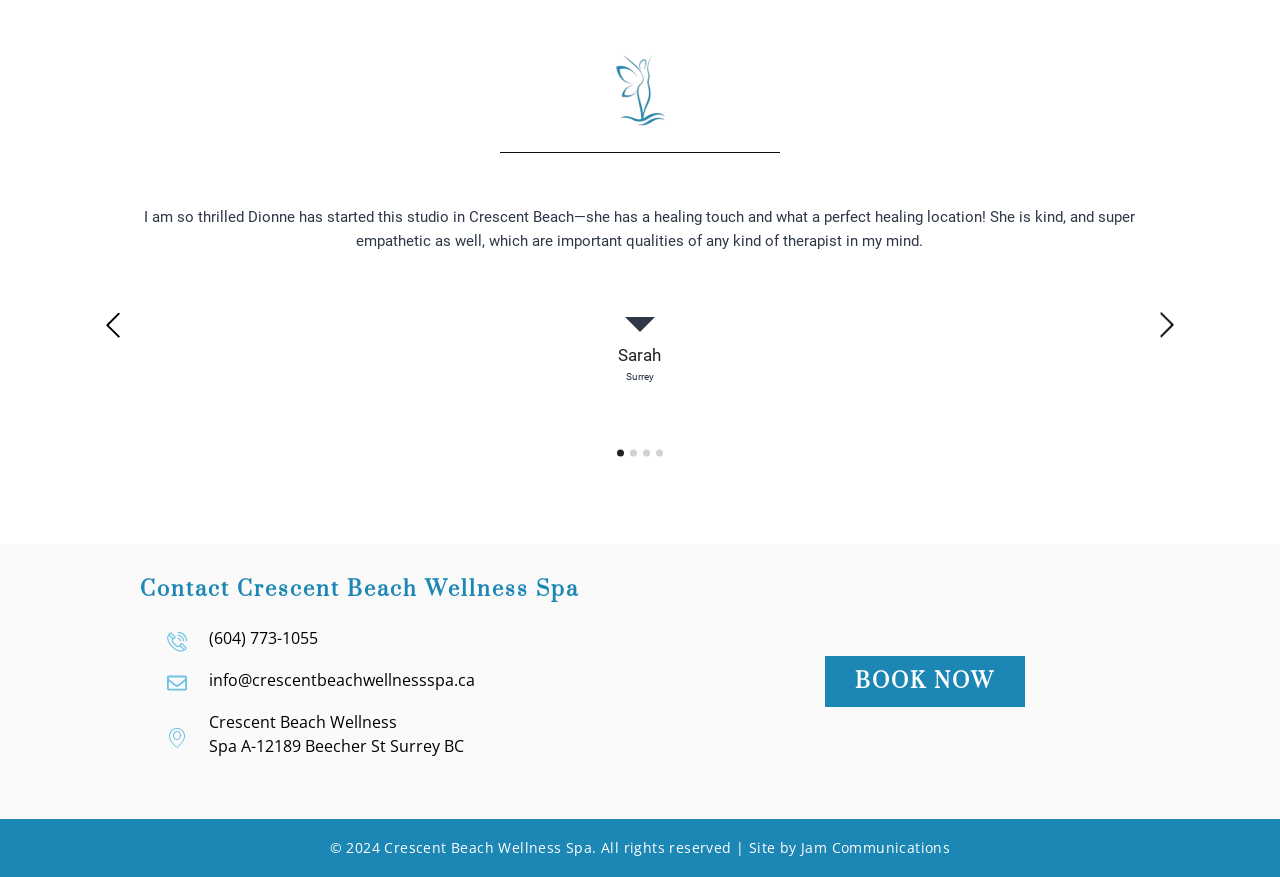Who designed the website?
Please describe in detail the information shown in the image to answer the question.

I found the website designer by looking at the footer section, where it is mentioned as 'Site by Jam Communications'.